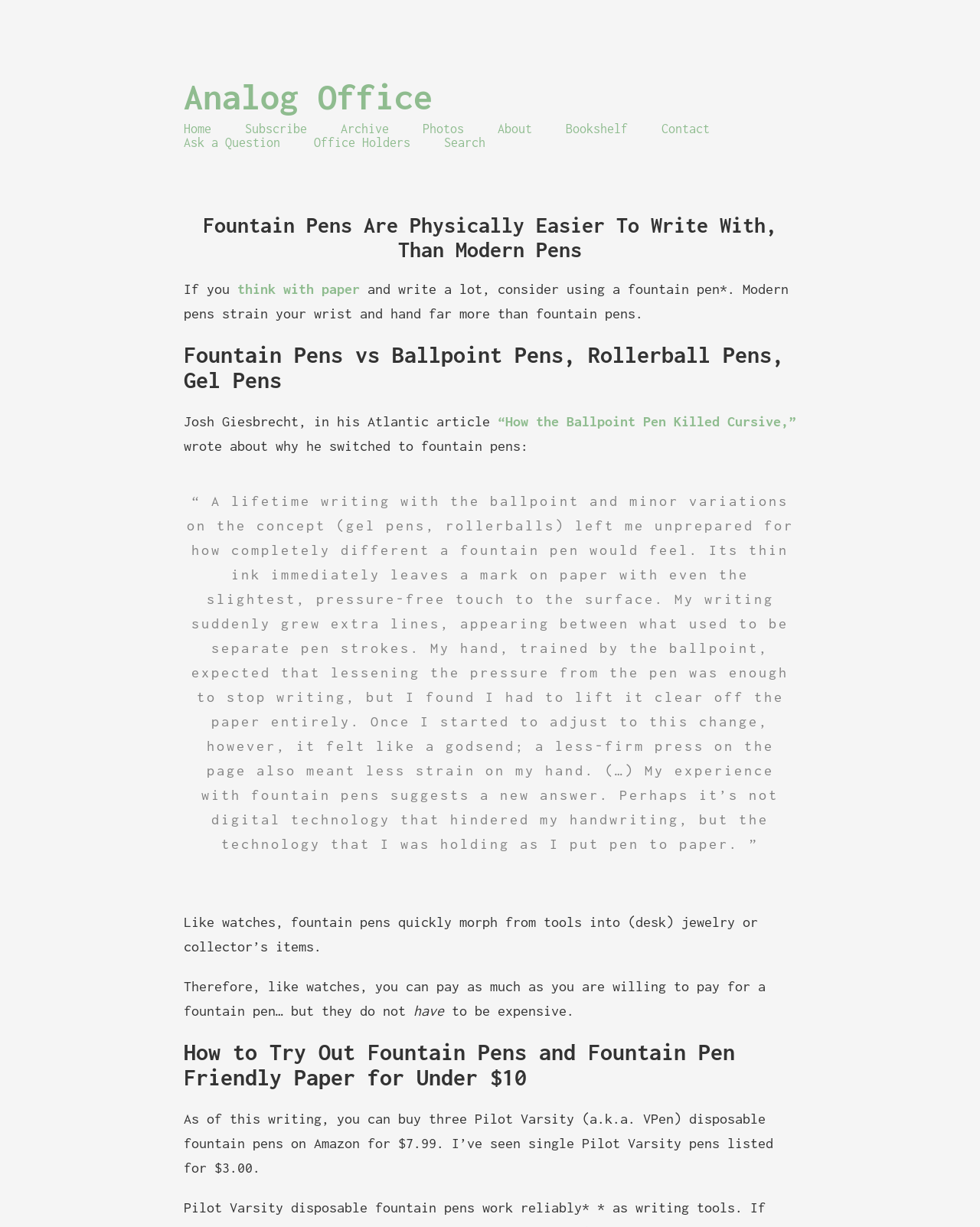Based on the description "Skip to secondary content", find the bounding box of the specified UI element.

None